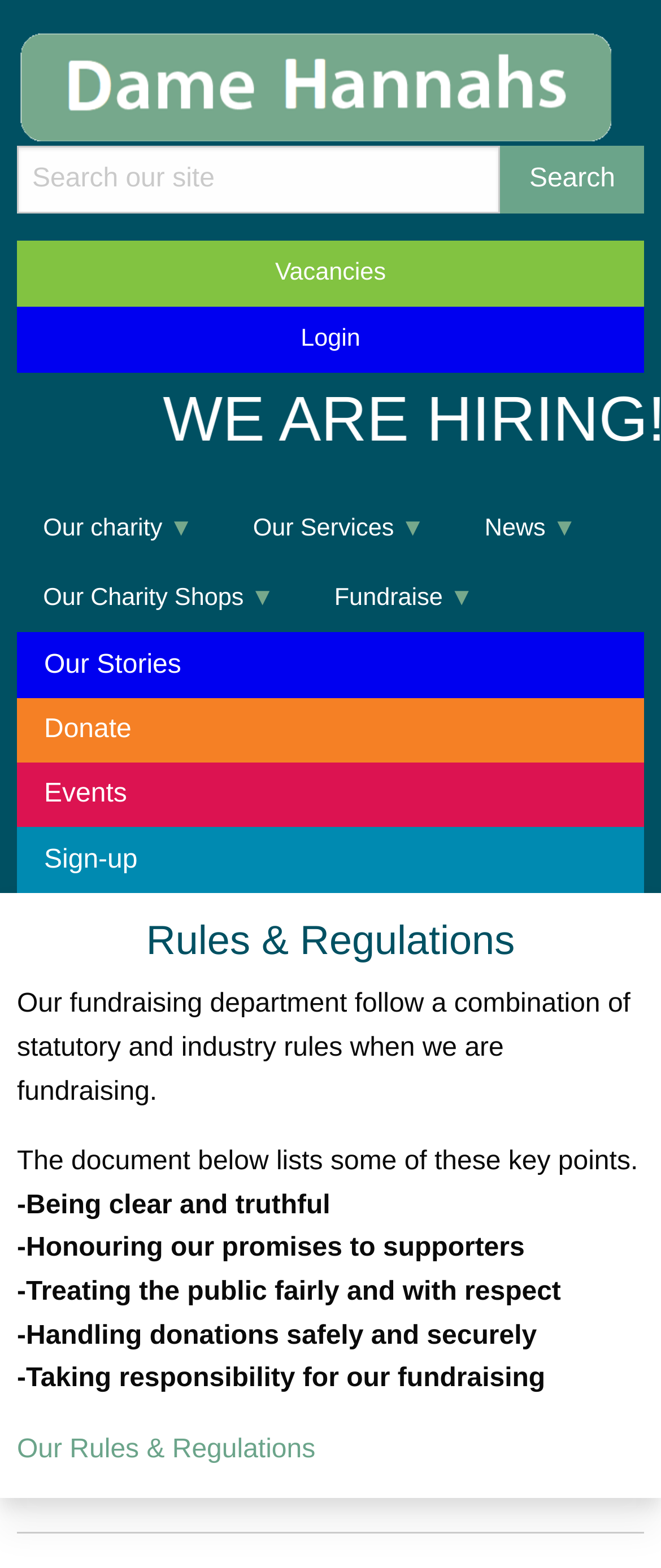Locate the bounding box coordinates of the area you need to click to fulfill this instruction: 'Click on Vacancies'. The coordinates must be in the form of four float numbers ranging from 0 to 1: [left, top, right, bottom].

[0.026, 0.153, 0.974, 0.195]